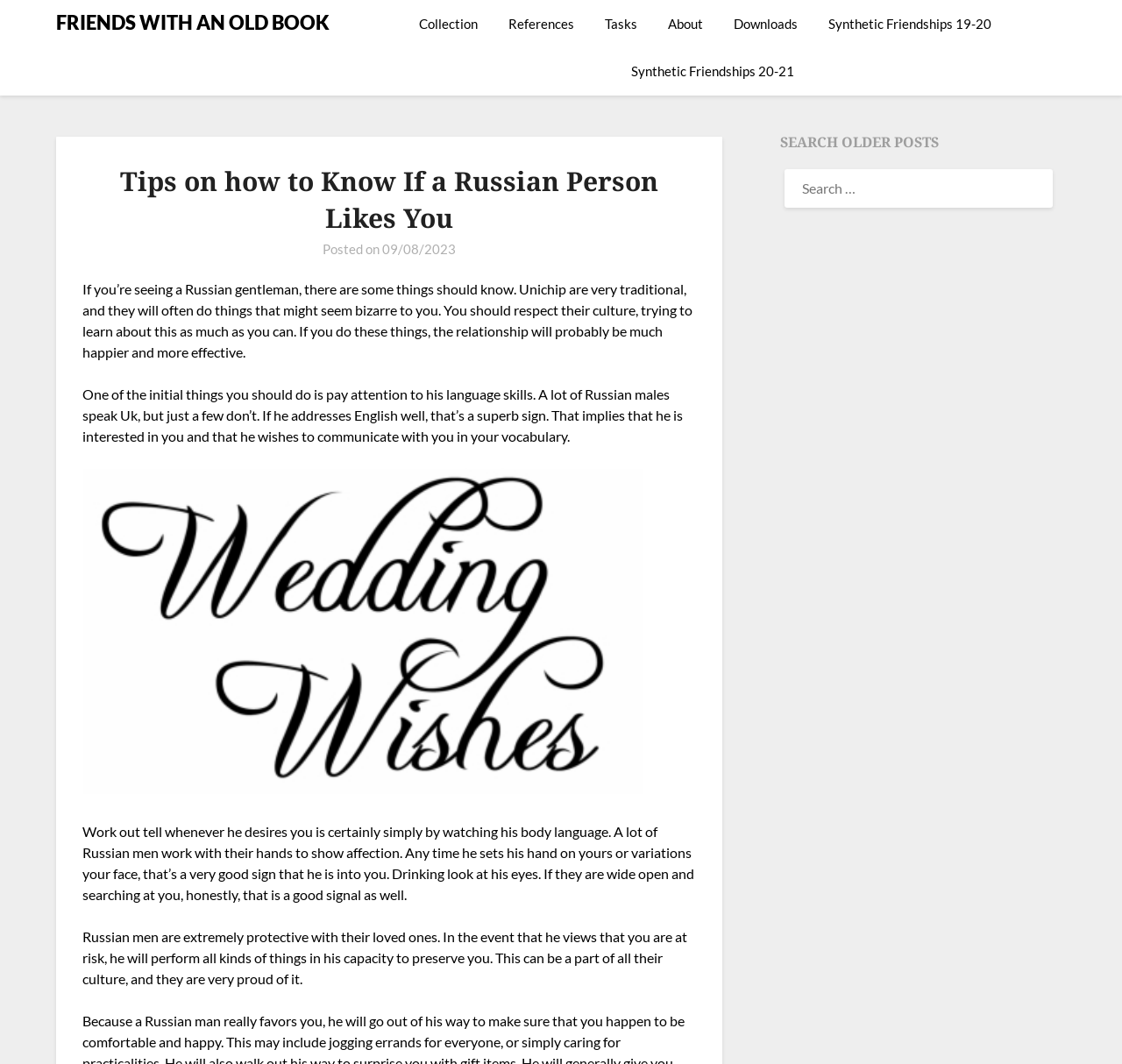What is the language skill of a Russian man a good sign of?
Can you provide a detailed and comprehensive answer to the question?

According to the article, if a Russian man speaks English well, it's a good sign that he is interested in you and wants to communicate with you in your language.